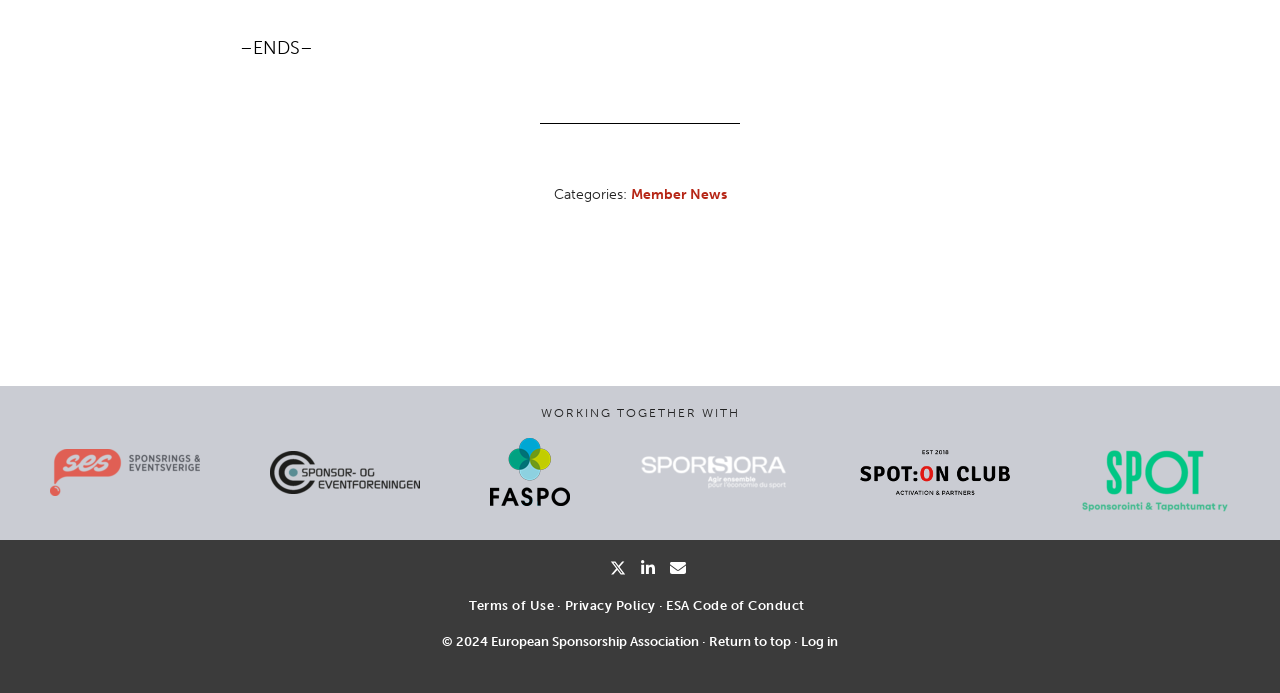Please identify the bounding box coordinates of the element I need to click to follow this instruction: "Go to Sponsor-OG Eventforeningen".

[0.211, 0.651, 0.328, 0.713]